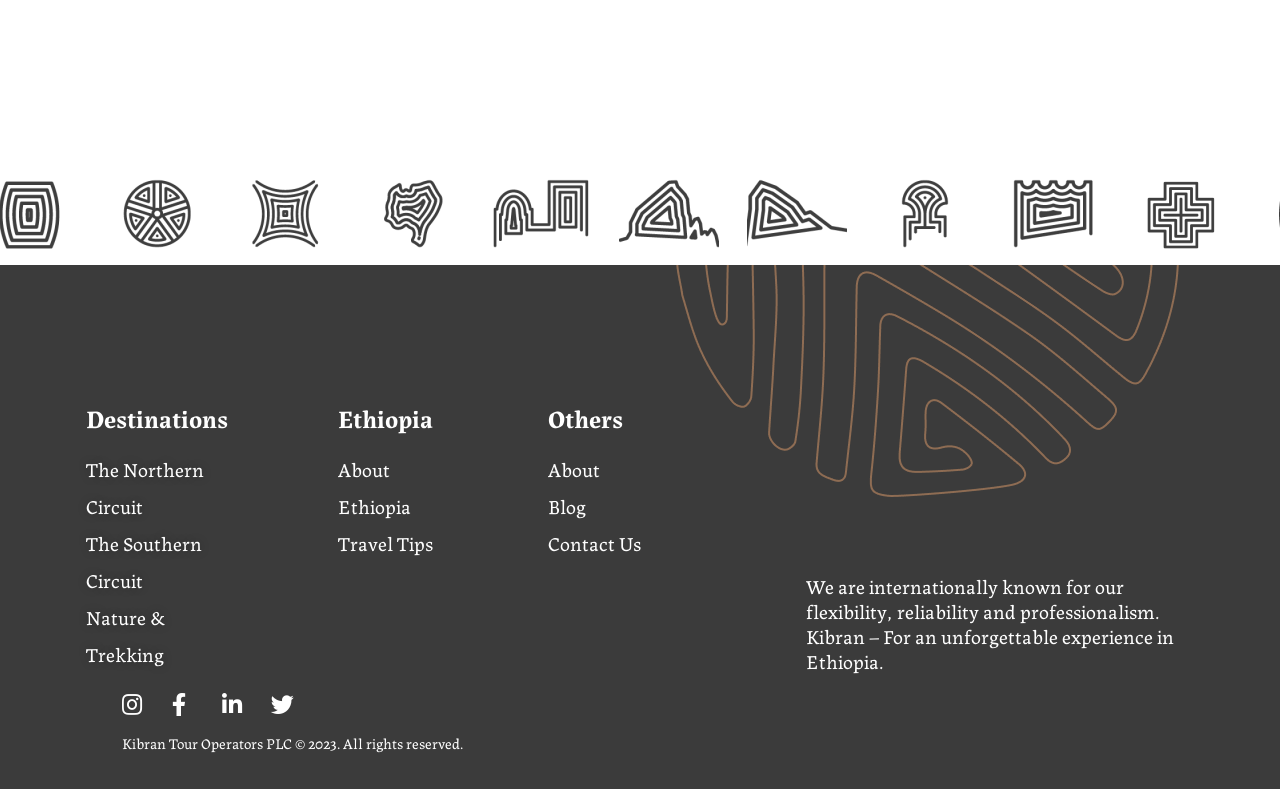Determine the bounding box coordinates of the UI element described by: "Contact Us".

[0.428, 0.664, 0.548, 0.711]